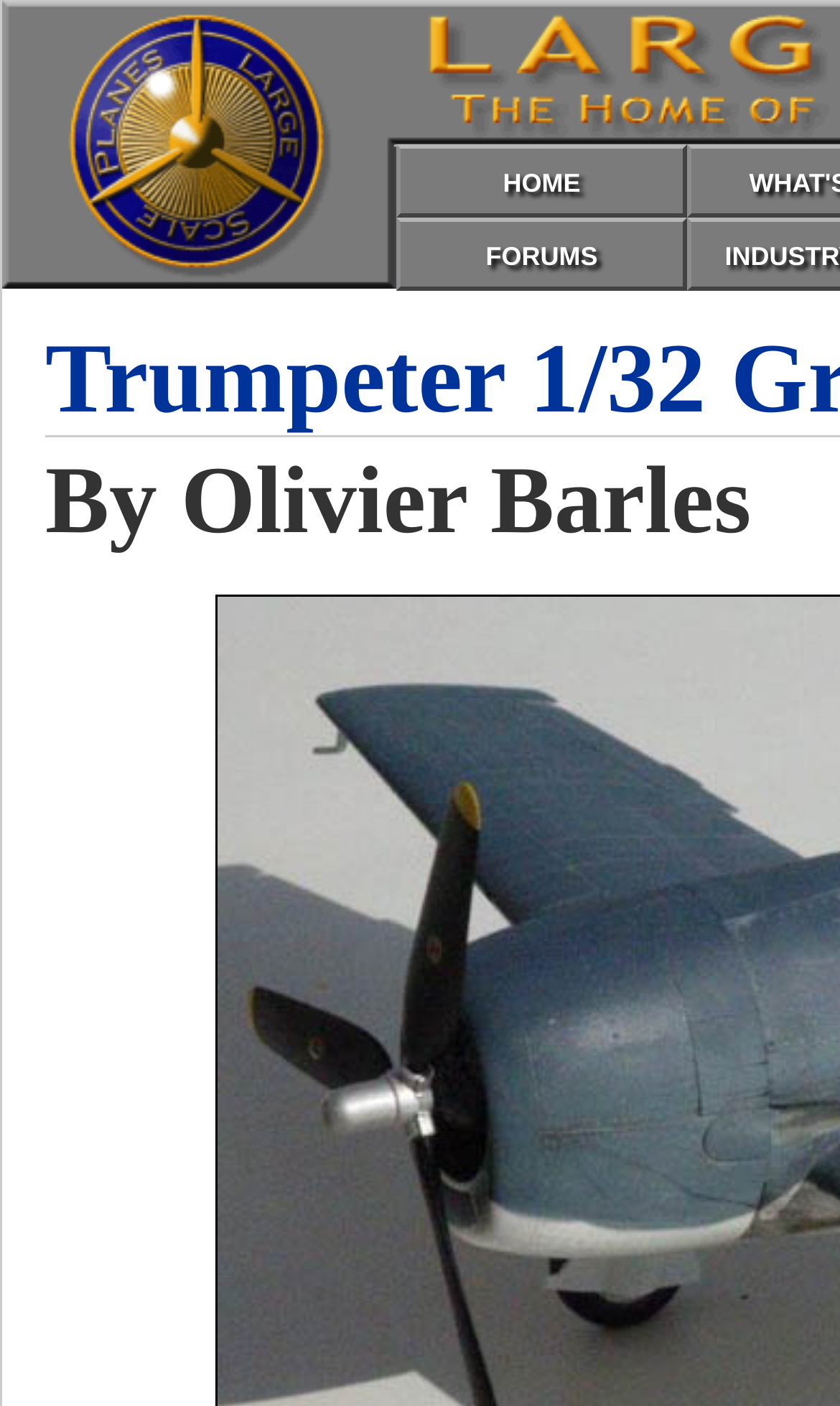Specify the bounding box coordinates (top-left x, top-left y, bottom-right x, bottom-right y) of the UI element in the screenshot that matches this description: HOME

[0.472, 0.103, 0.818, 0.155]